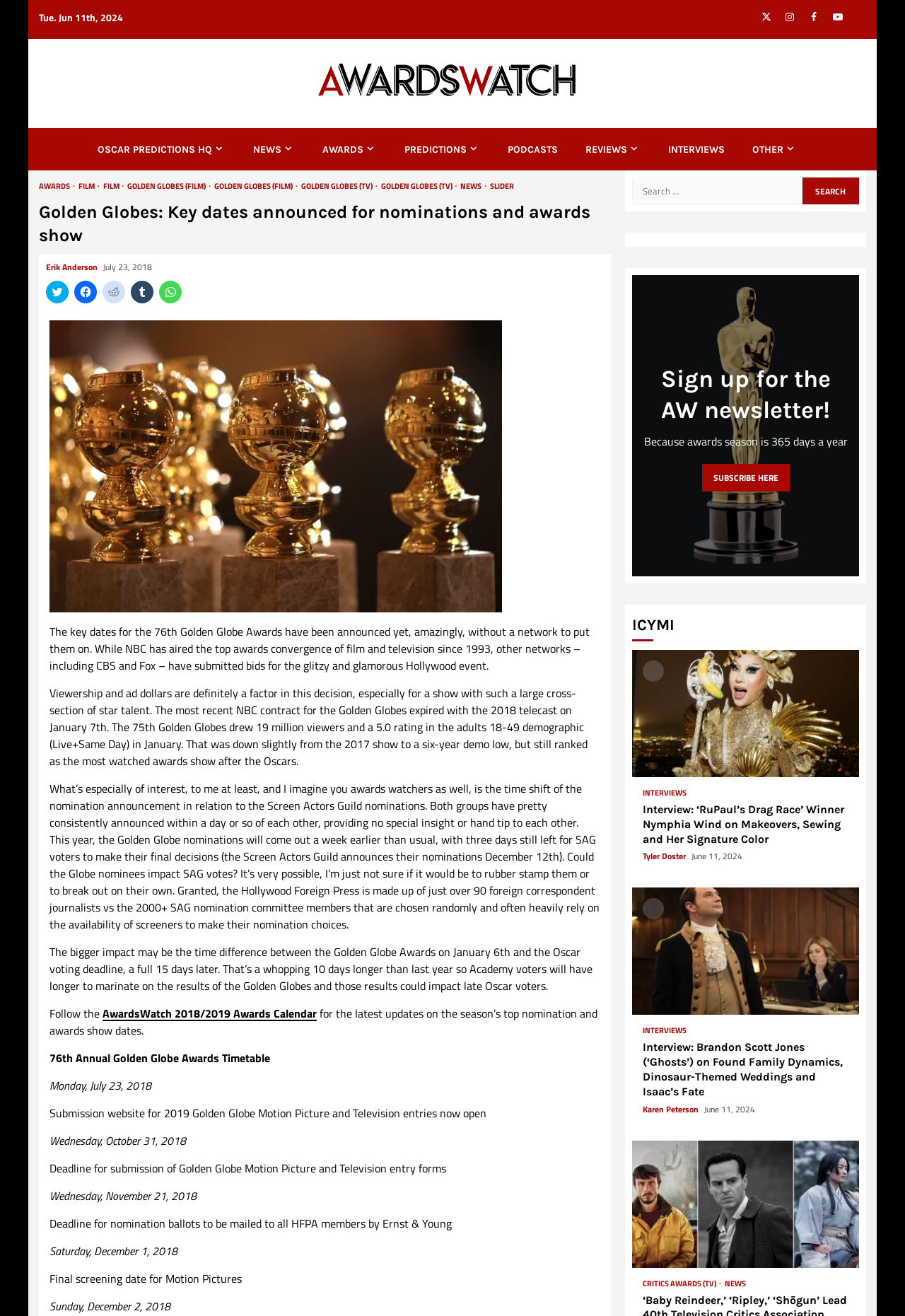Generate the main heading text from the webpage.

Golden Globes: Key dates announced for nominations and awards show